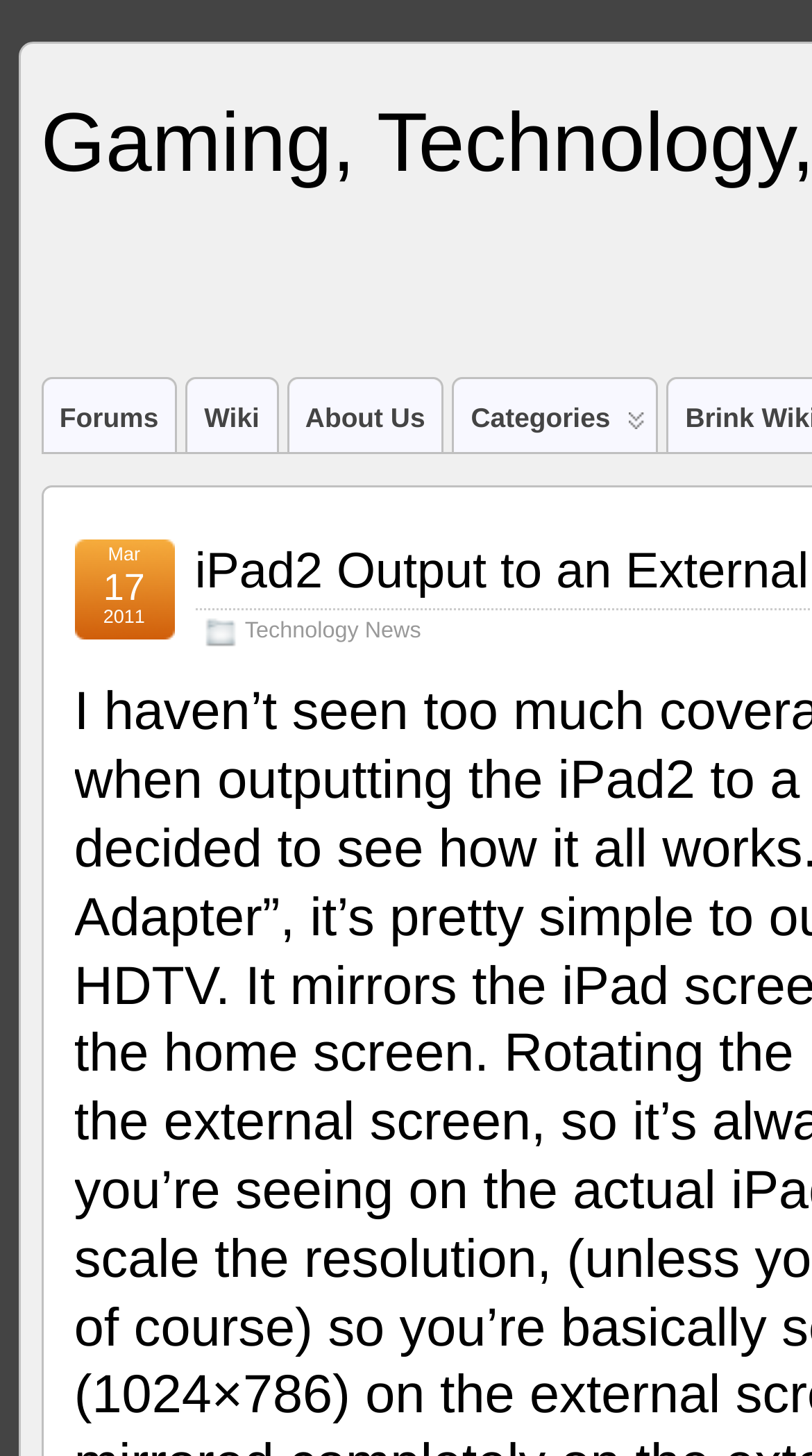Given the description Technology News, predict the bounding box coordinates of the UI element. Ensure the coordinates are in the format (top-left x, top-left y, bottom-right x, bottom-right y) and all values are between 0 and 1.

[0.302, 0.425, 0.519, 0.442]